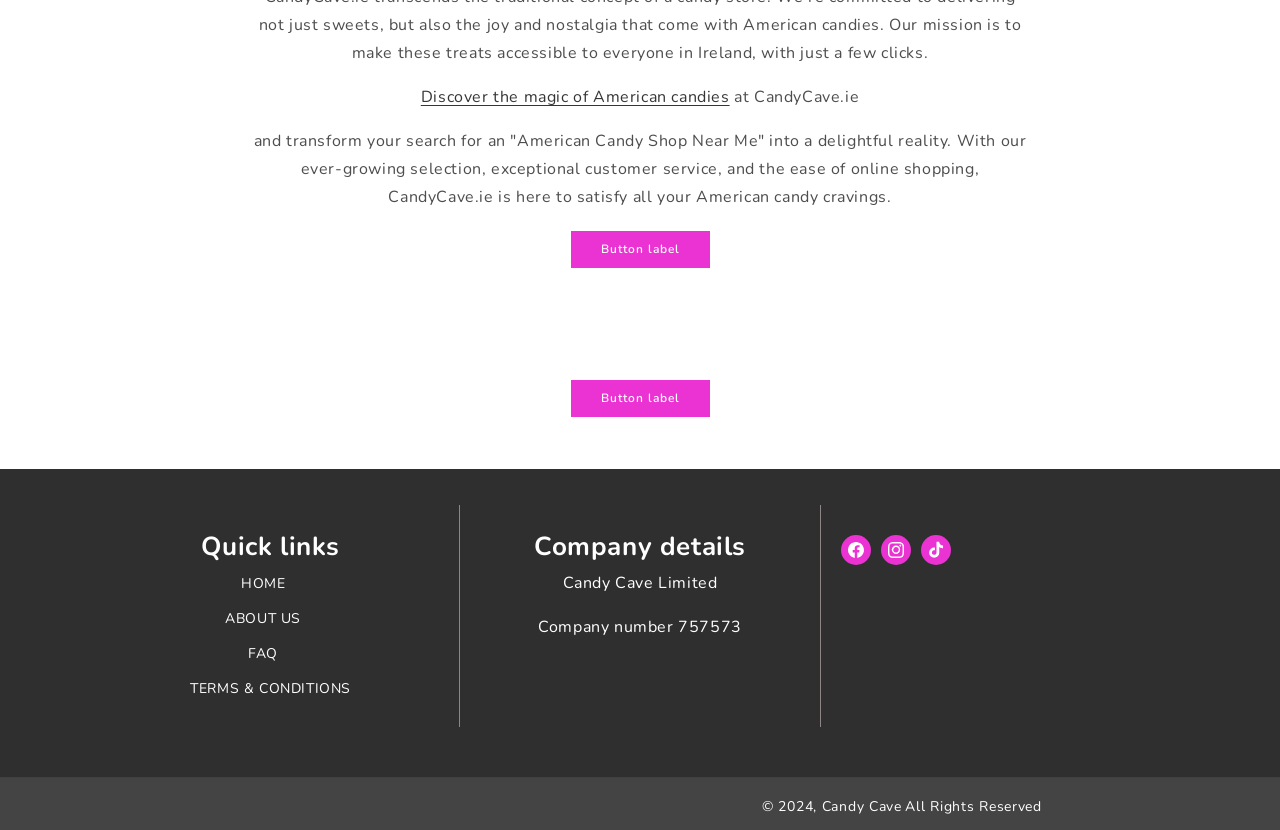What is the year of copyright?
Using the image, elaborate on the answer with as much detail as possible.

I found the year of copyright by looking at the footer of the webpage, where it is stated as '© 2024'.